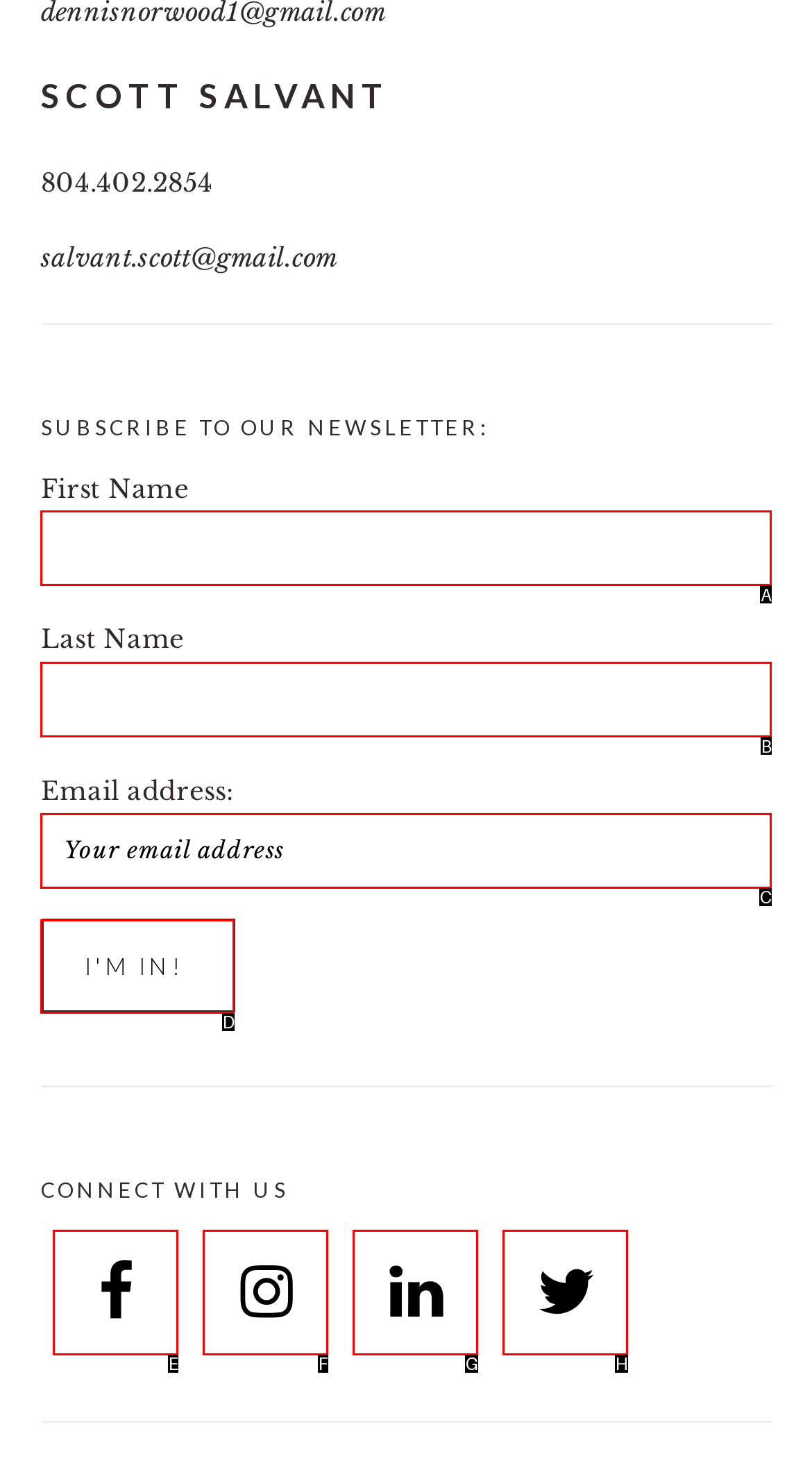Identify the HTML element that corresponds to the description: value="I'm in!" Provide the letter of the matching option directly from the choices.

D